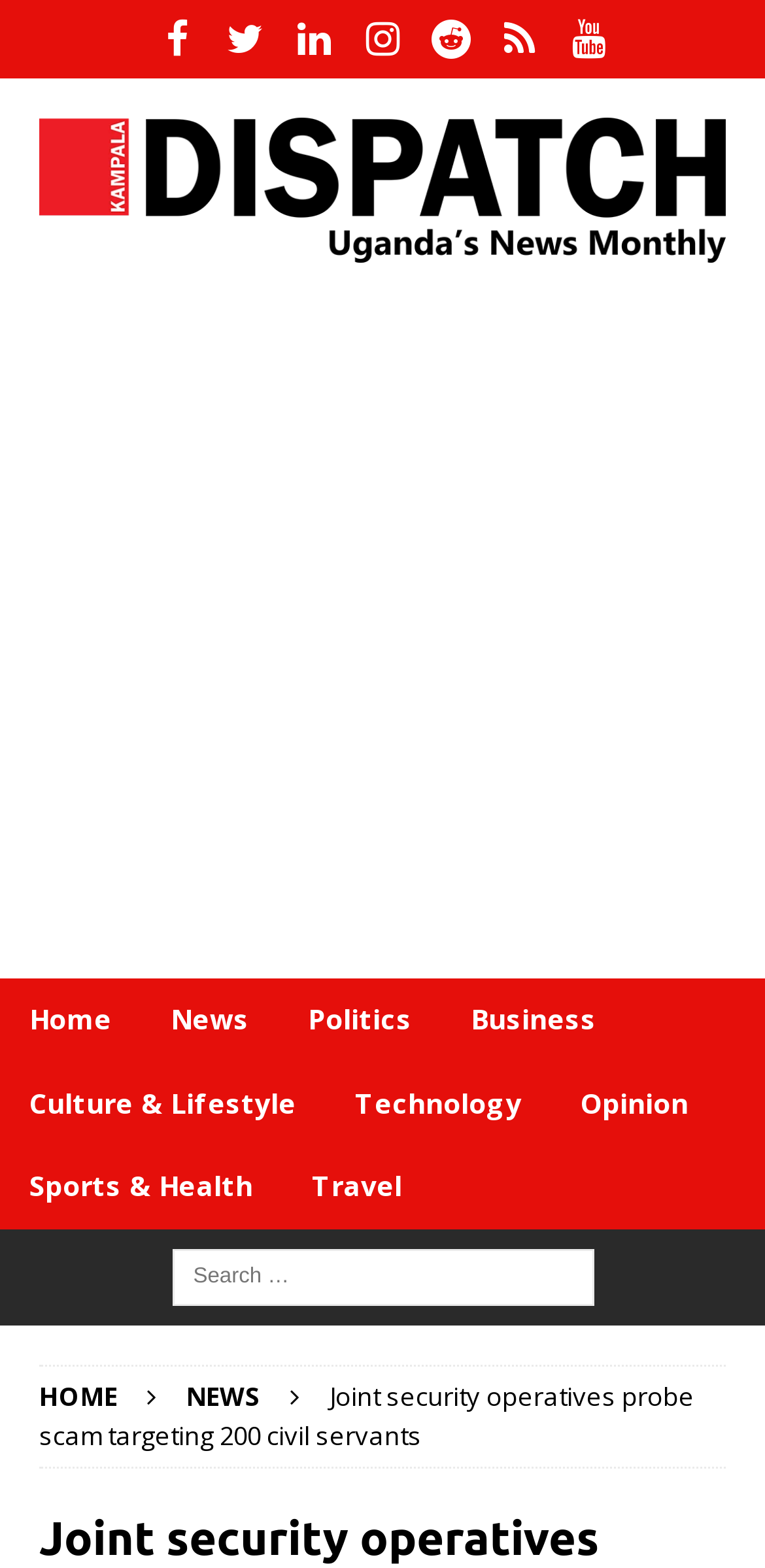What is the purpose of the search box?
Can you provide a detailed and comprehensive answer to the question?

I found a search box at the top of the webpage, which has a placeholder text 'Search for:', indicating that it is used to search for content on the website.